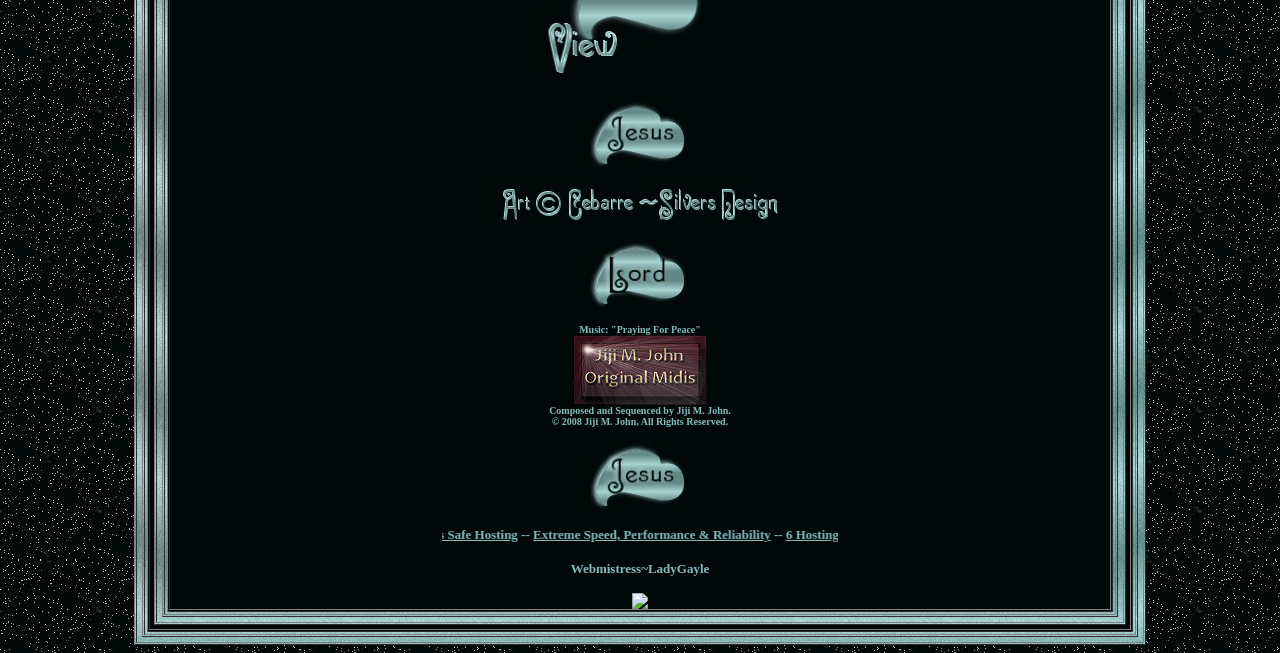Give the bounding box coordinates for the element described as: "Domain Names".

[0.932, 0.807, 0.998, 0.83]